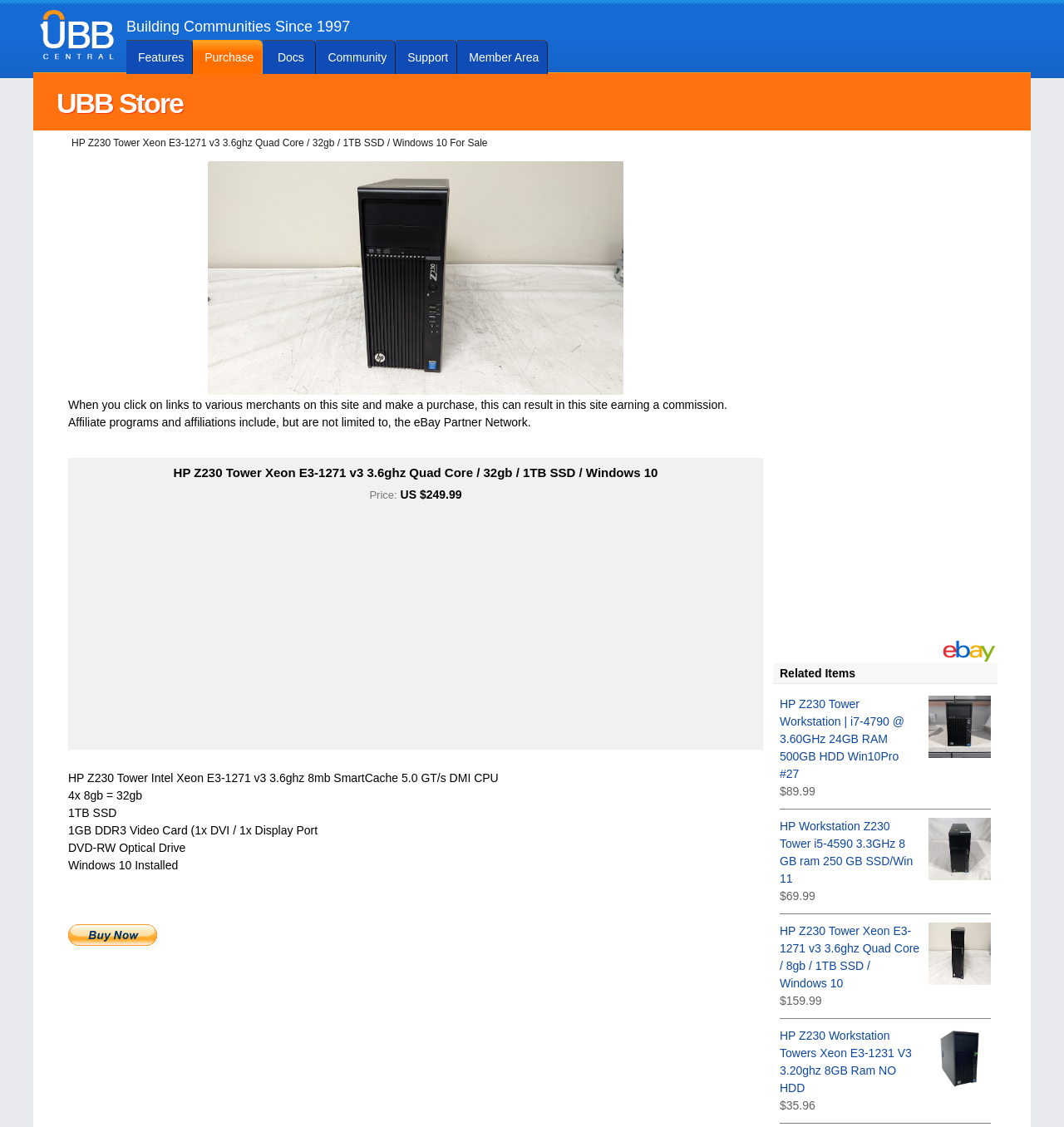What is the storage capacity of the HP Z230 Tower Xeon E3-1271 v3?
Using the image as a reference, answer the question with a short word or phrase.

1TB SSD